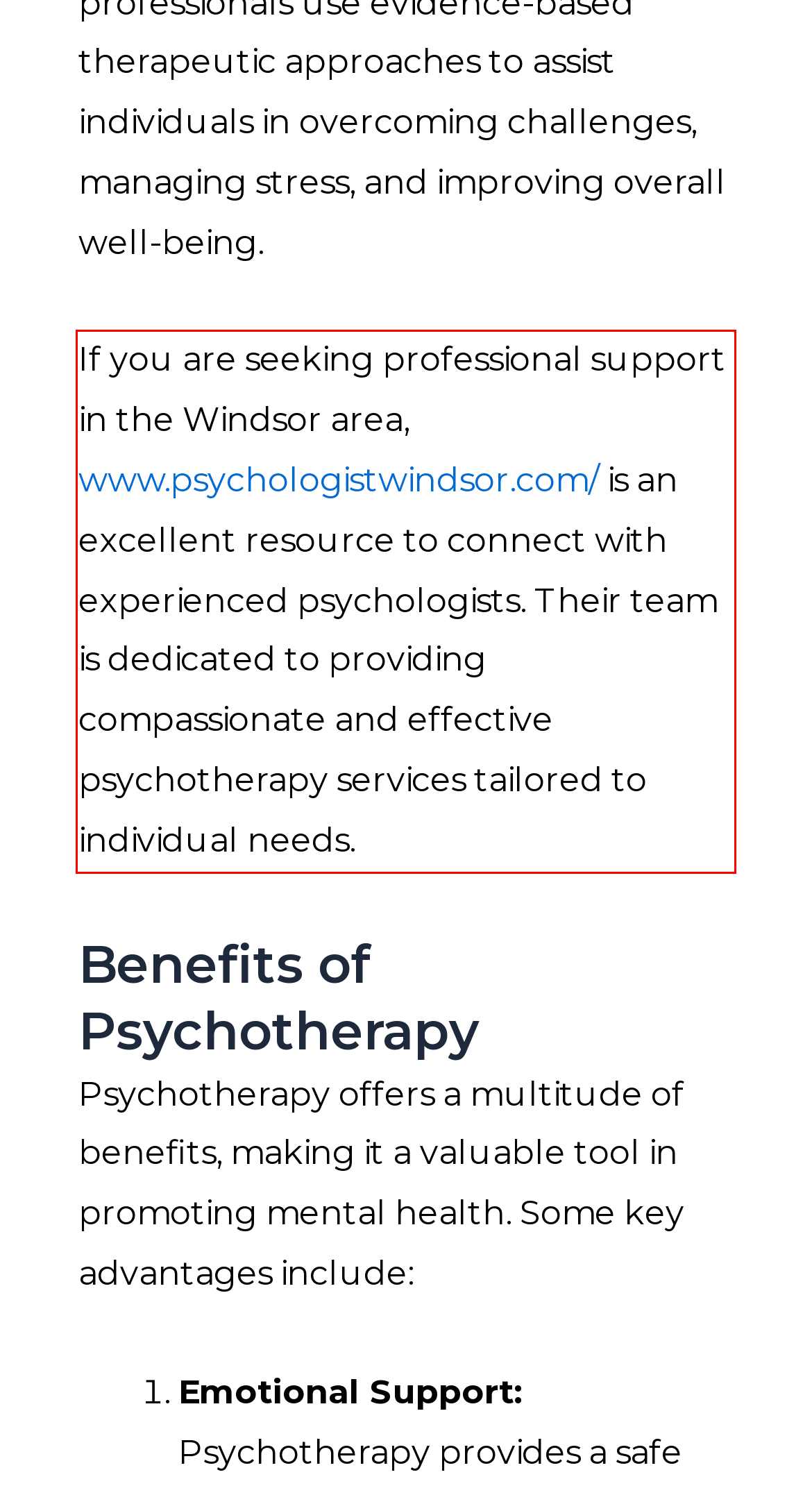Observe the screenshot of the webpage, locate the red bounding box, and extract the text content within it.

If you are seeking professional support in the Windsor area, www.psychologistwindsor.com/ is an excellent resource to connect with experienced psychologists. Their team is dedicated to providing compassionate and effective psychotherapy services tailored to individual needs.